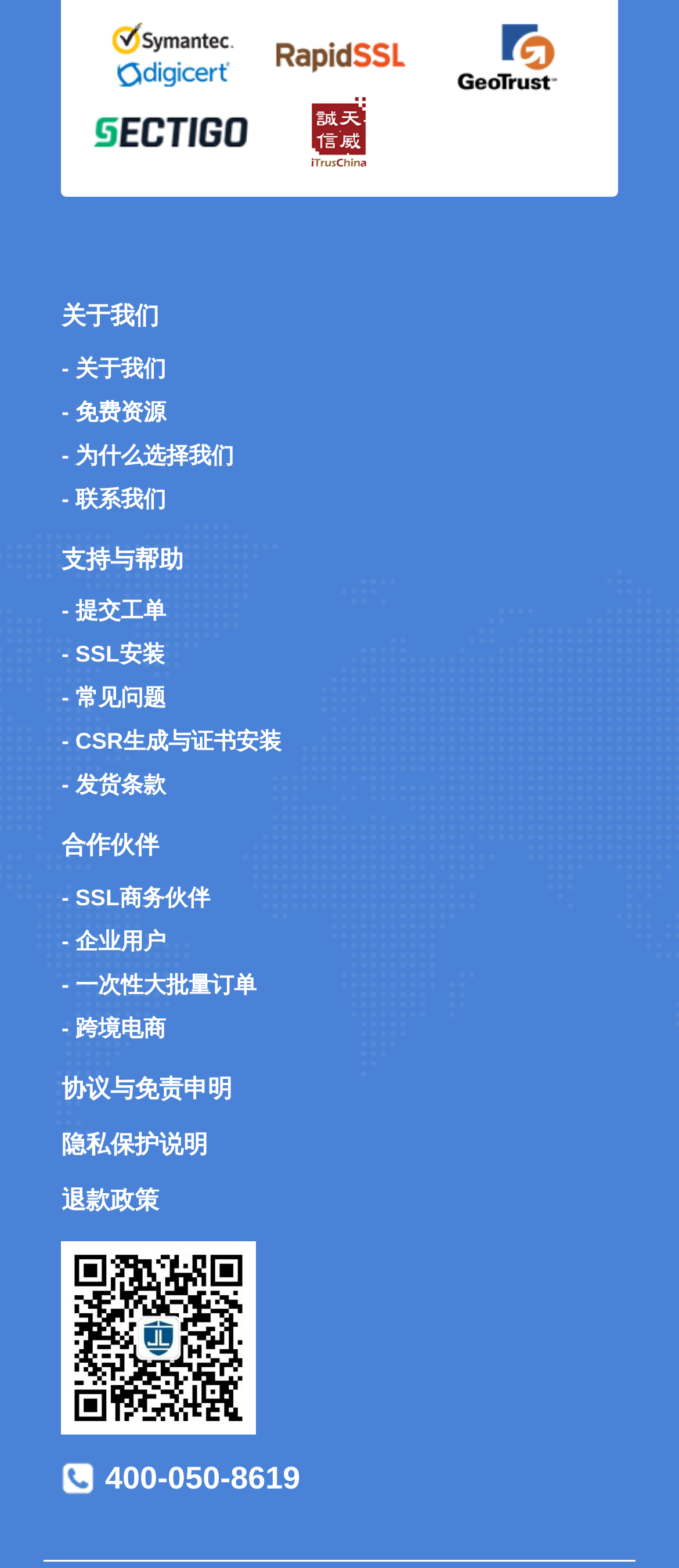Identify the bounding box coordinates of the area that should be clicked in order to complete the given instruction: "Go to '合作伙伴'". The bounding box coordinates should be four float numbers between 0 and 1, i.e., [left, top, right, bottom].

[0.091, 0.53, 0.909, 0.549]